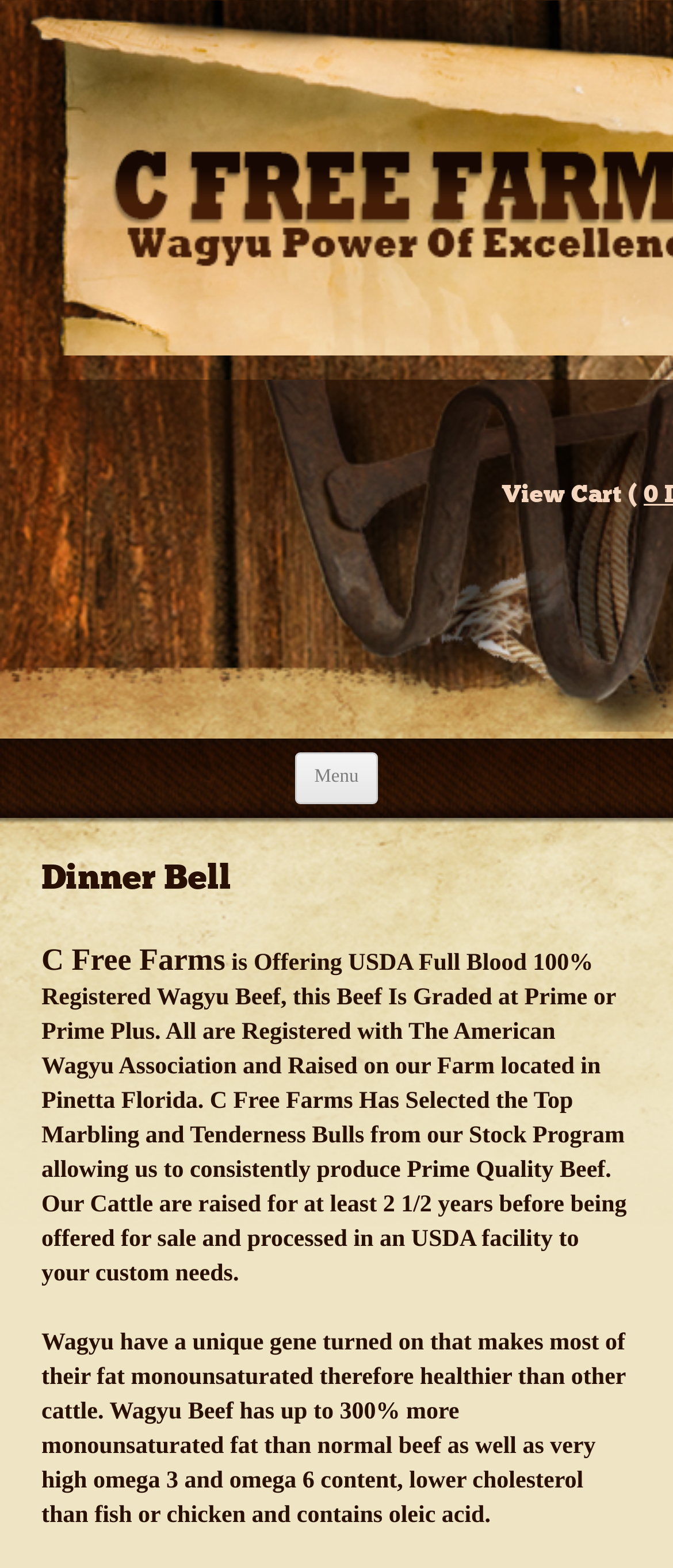What is unique about Wagyu fat?
Based on the image, give a concise answer in the form of a single word or short phrase.

Monounsaturated